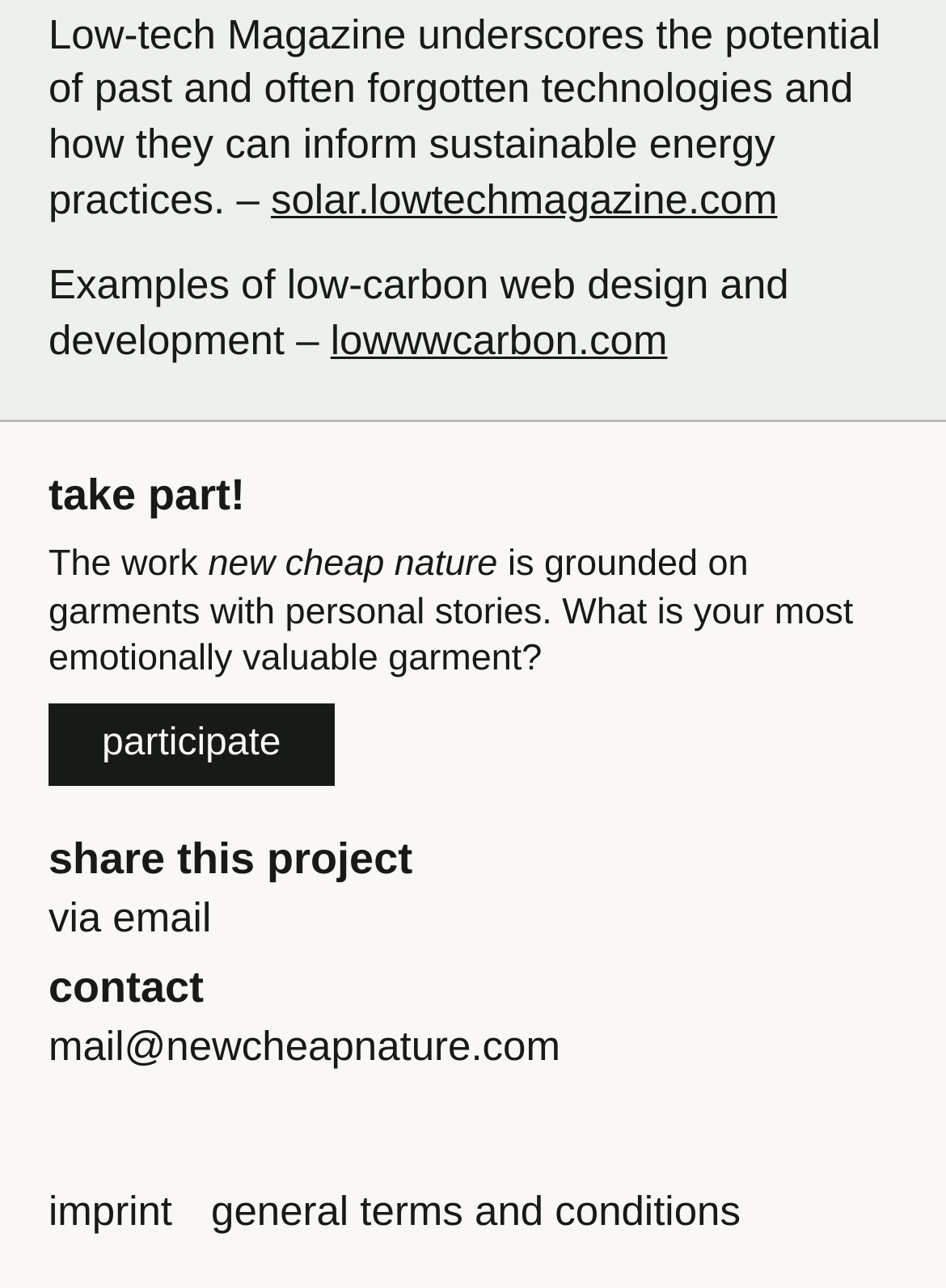Give a concise answer of one word or phrase to the question: 
What is the project about?

Garments with personal stories